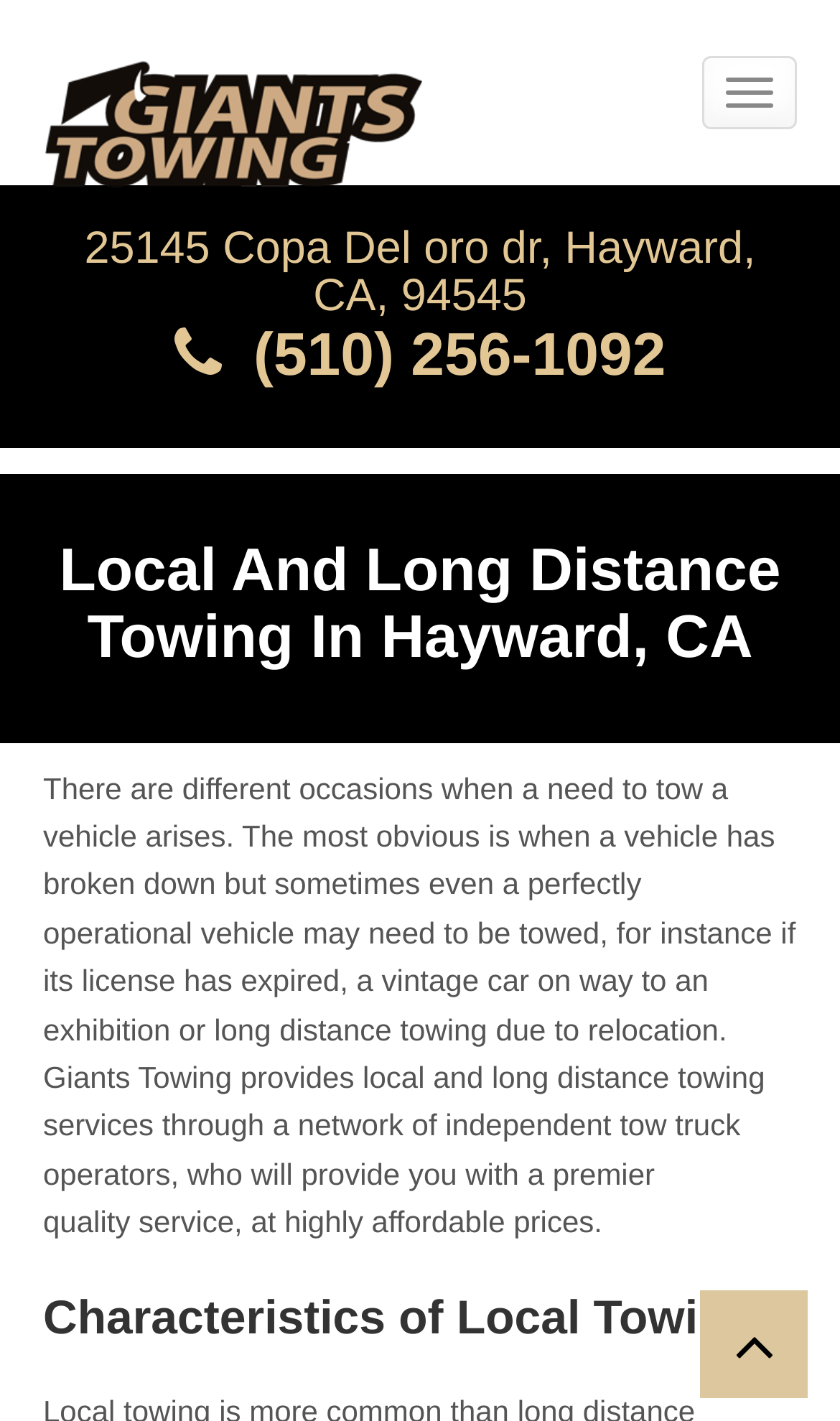Can you extract the primary headline text from the webpage?

Local And Long Distance Towing In Hayward, CA